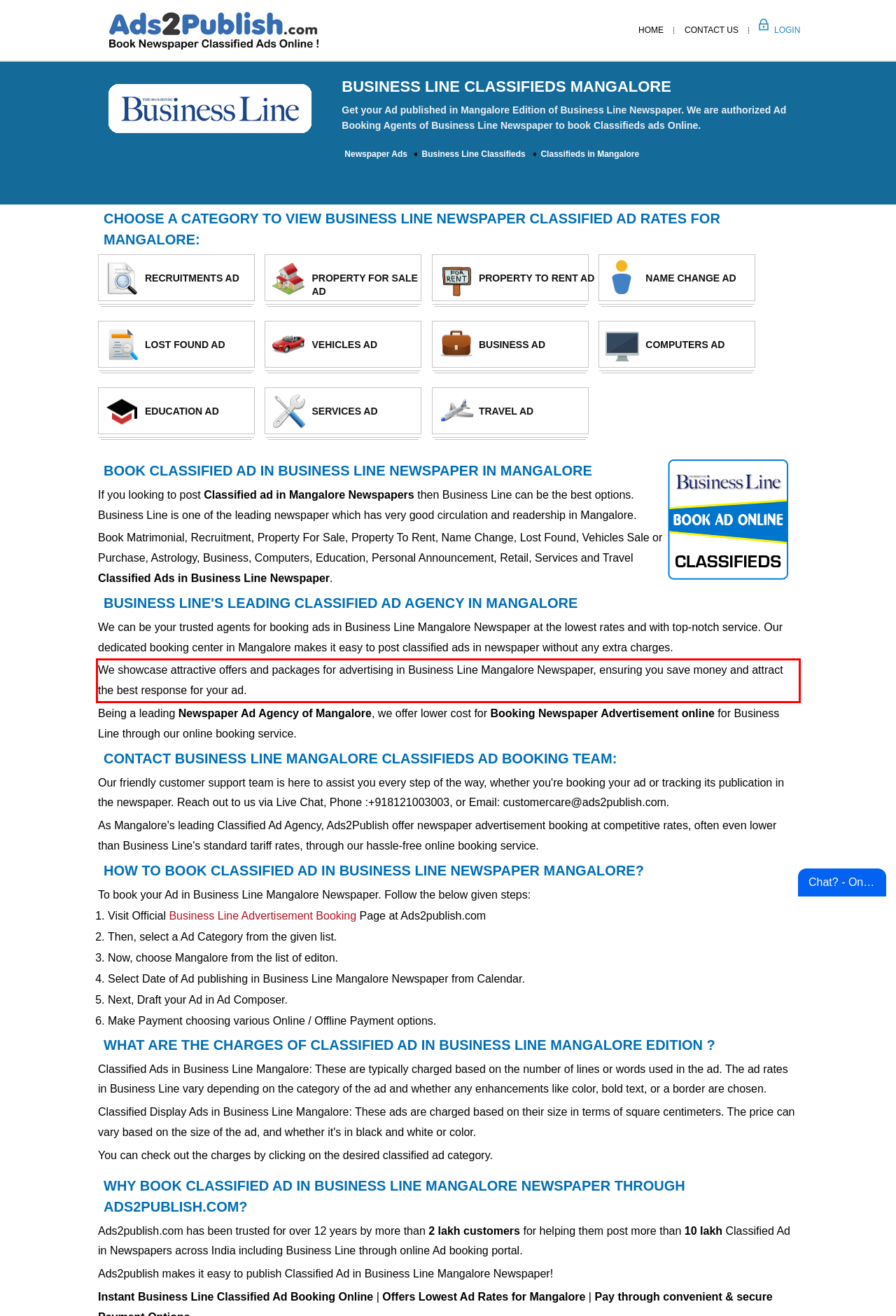By examining the provided screenshot of a webpage, recognize the text within the red bounding box and generate its text content.

We showcase attractive offers and packages for advertising in Business Line Mangalore Newspaper, ensuring you save money and attract the best response for your ad.